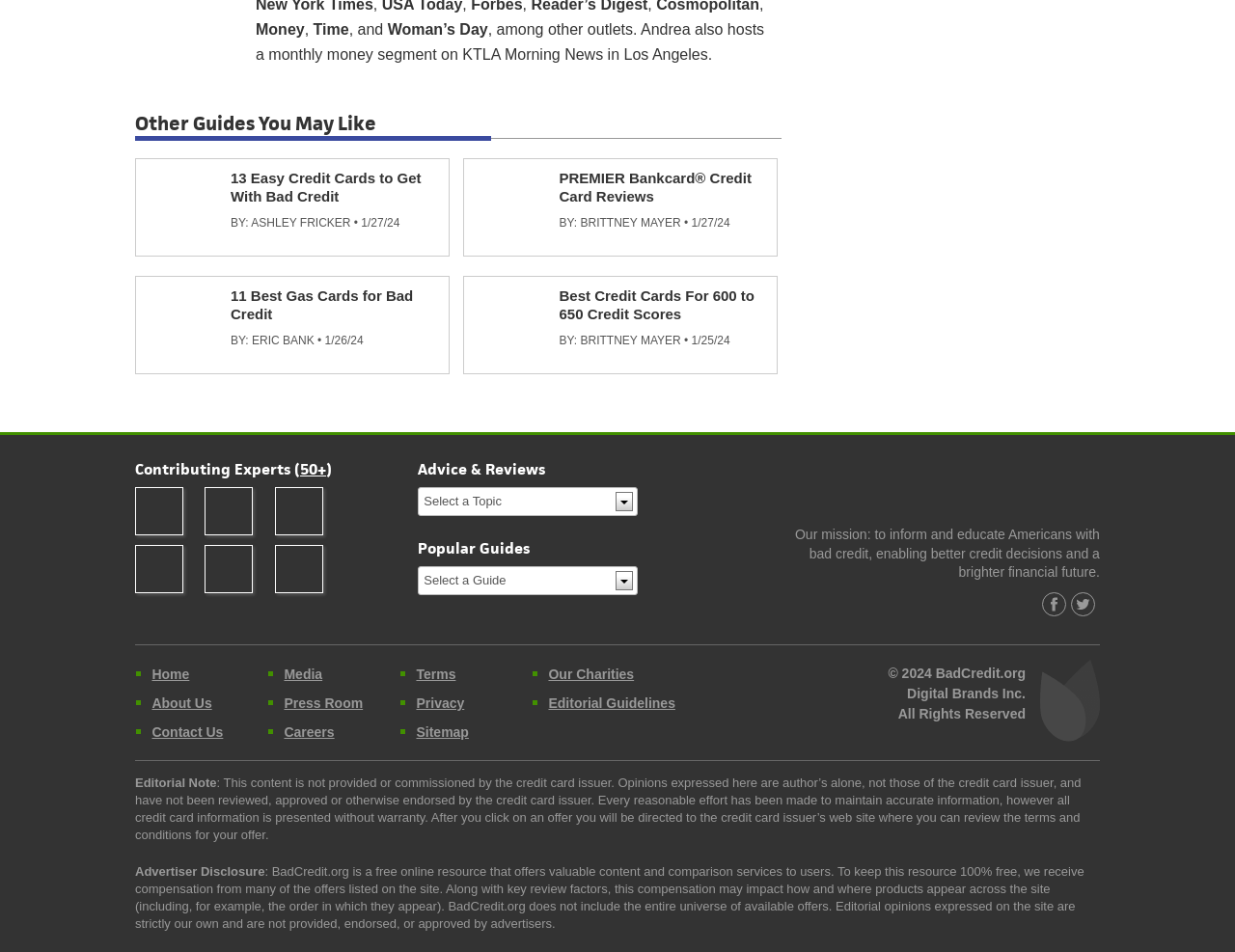What is the topic of the first guide listed?
Please look at the screenshot and answer using one word or phrase.

Easy Credit Cards to Get with Bad Credit